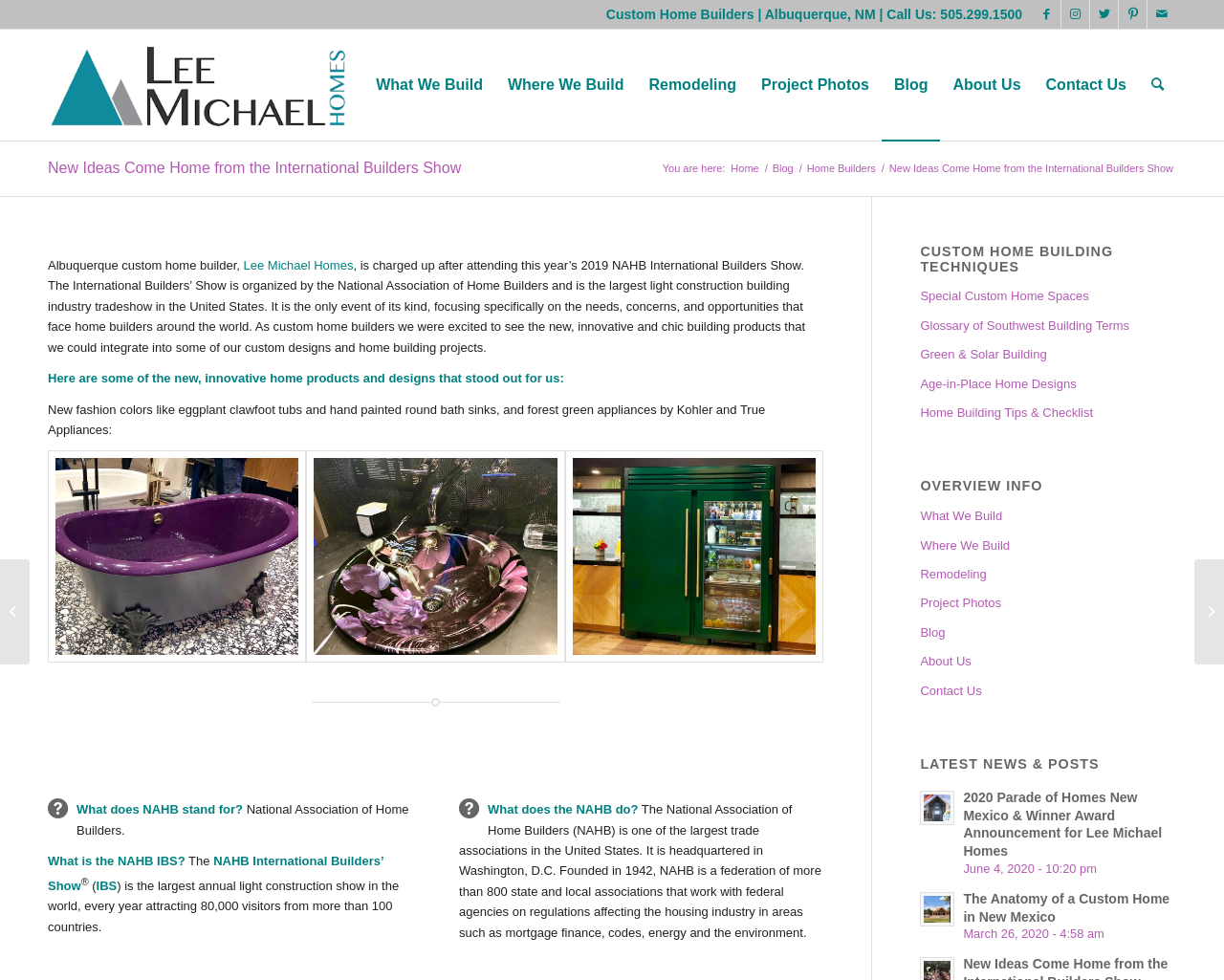Determine the bounding box coordinates of the element that should be clicked to execute the following command: "Learn more about 'Custom Home Builders' in Albuquerque, NM".

[0.495, 0.007, 0.835, 0.022]